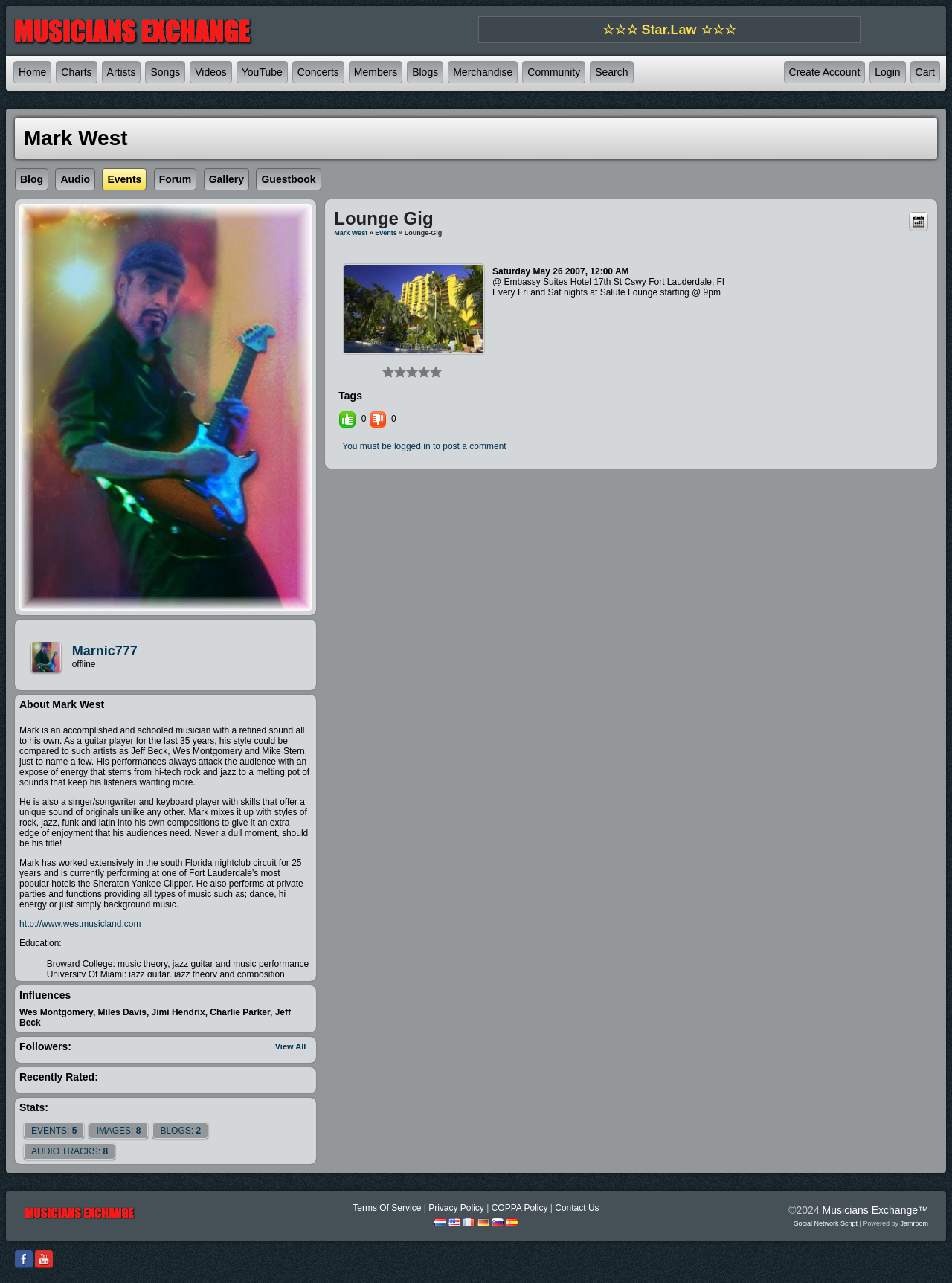Indicate the bounding box coordinates of the element that must be clicked to execute the instruction: "Go to Mark West's homepage". The coordinates should be given as four float numbers between 0 and 1, i.e., [left, top, right, bottom].

[0.025, 0.106, 0.134, 0.115]